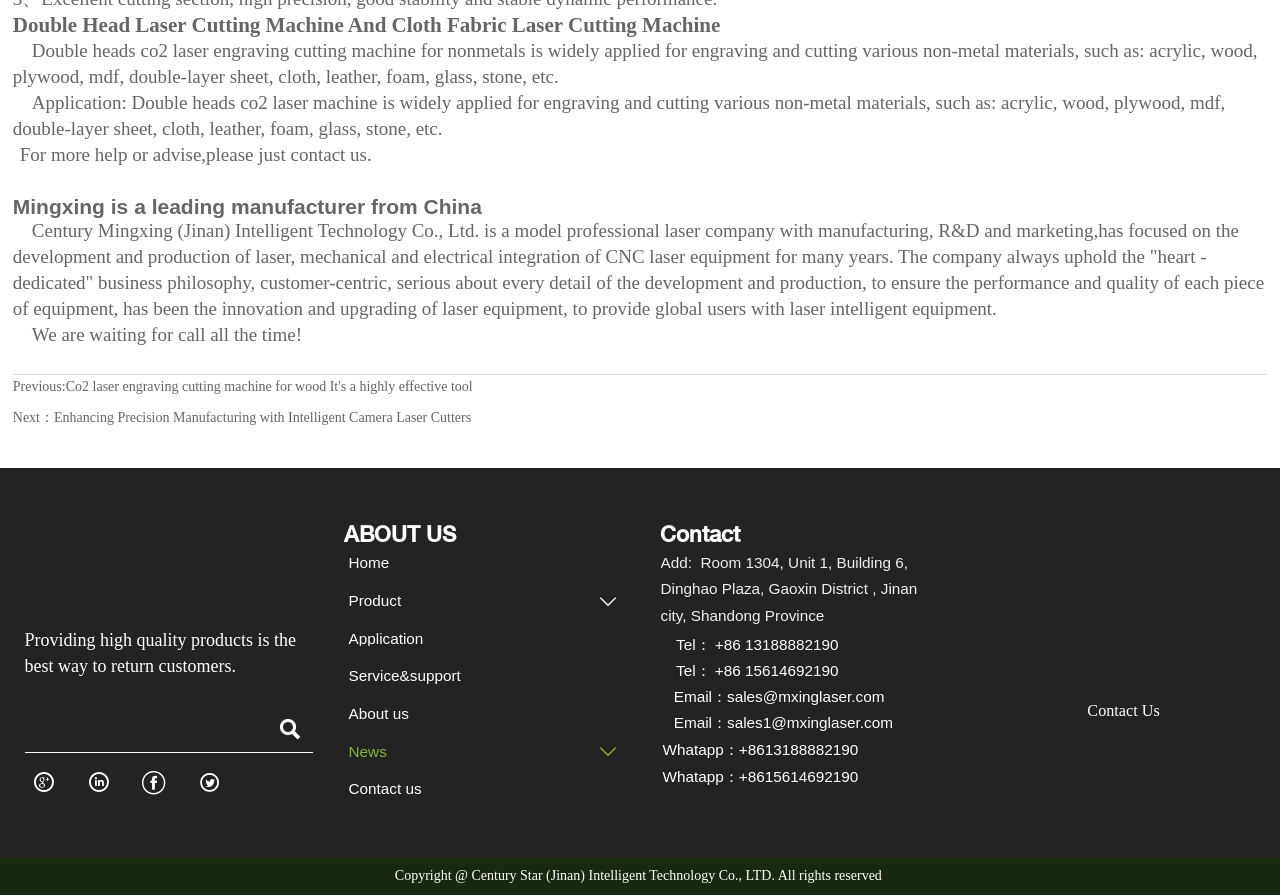Locate the bounding box coordinates of the clickable region to complete the following instruction: "Fill in the textbox to contact us."

[0.019, 0.789, 0.209, 0.828]